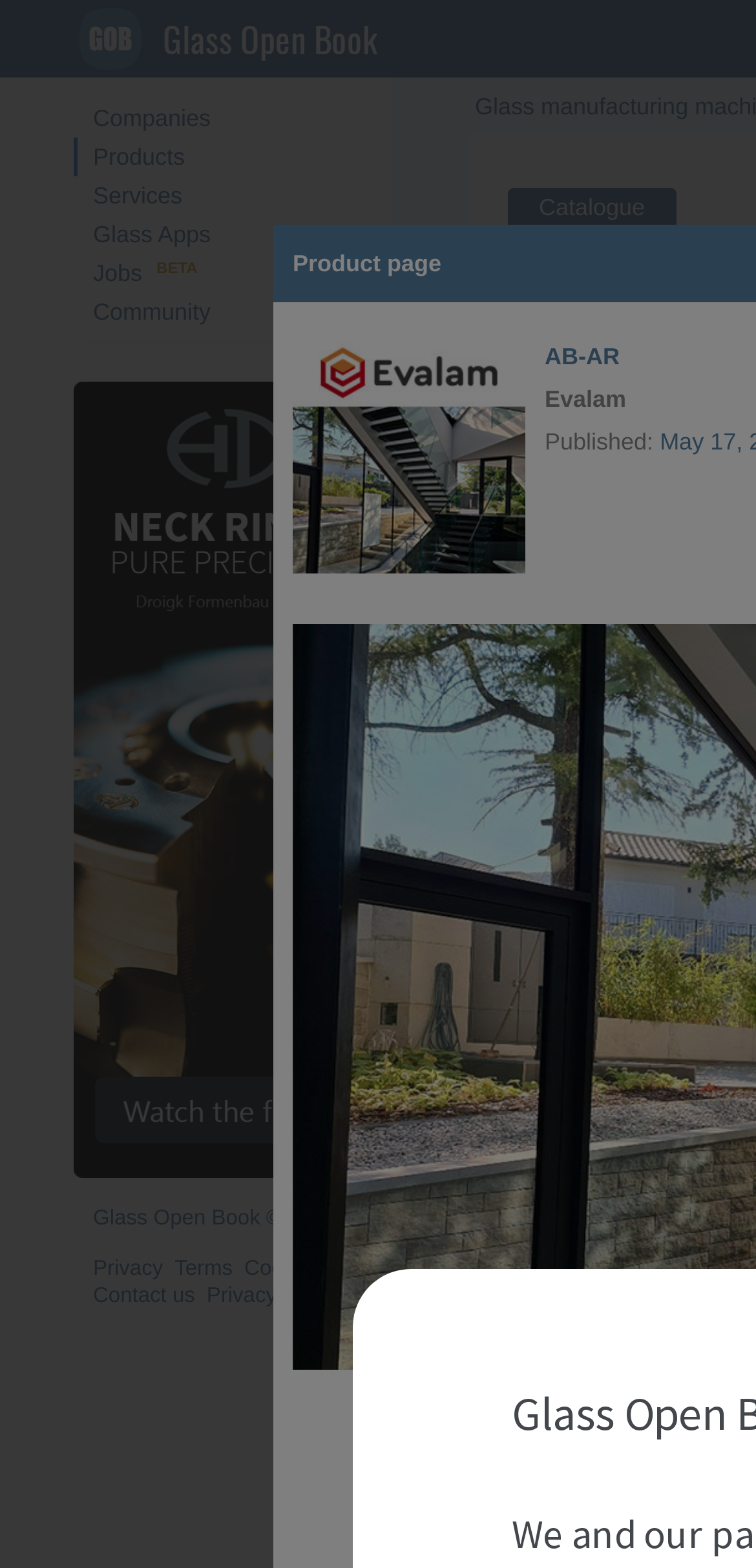Provide the bounding box coordinates of the section that needs to be clicked to accomplish the following instruction: "Click on the Companies link."

[0.097, 0.063, 0.505, 0.088]